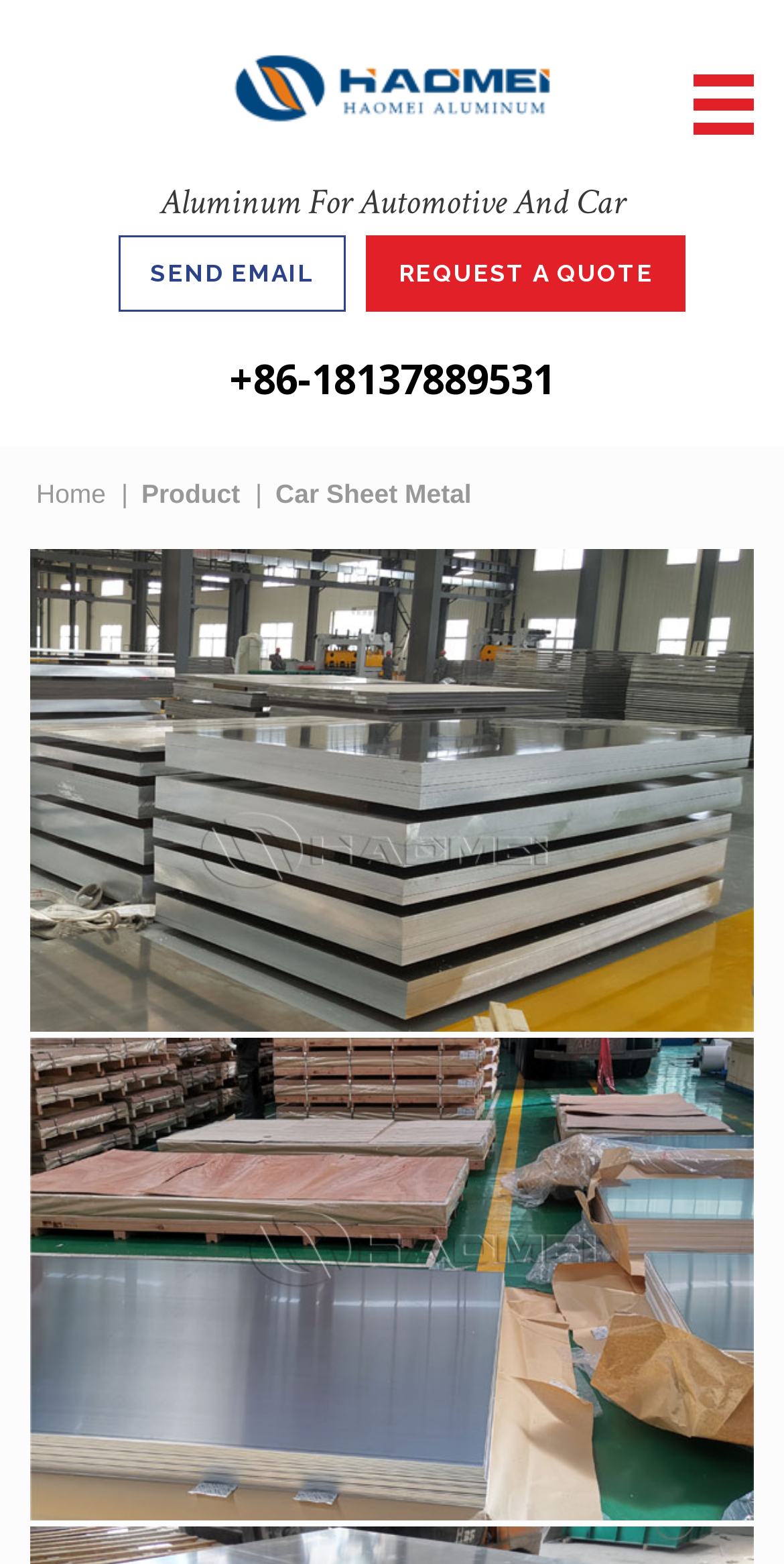Is there a menu button on the webpage?
Using the image, respond with a single word or phrase.

Yes